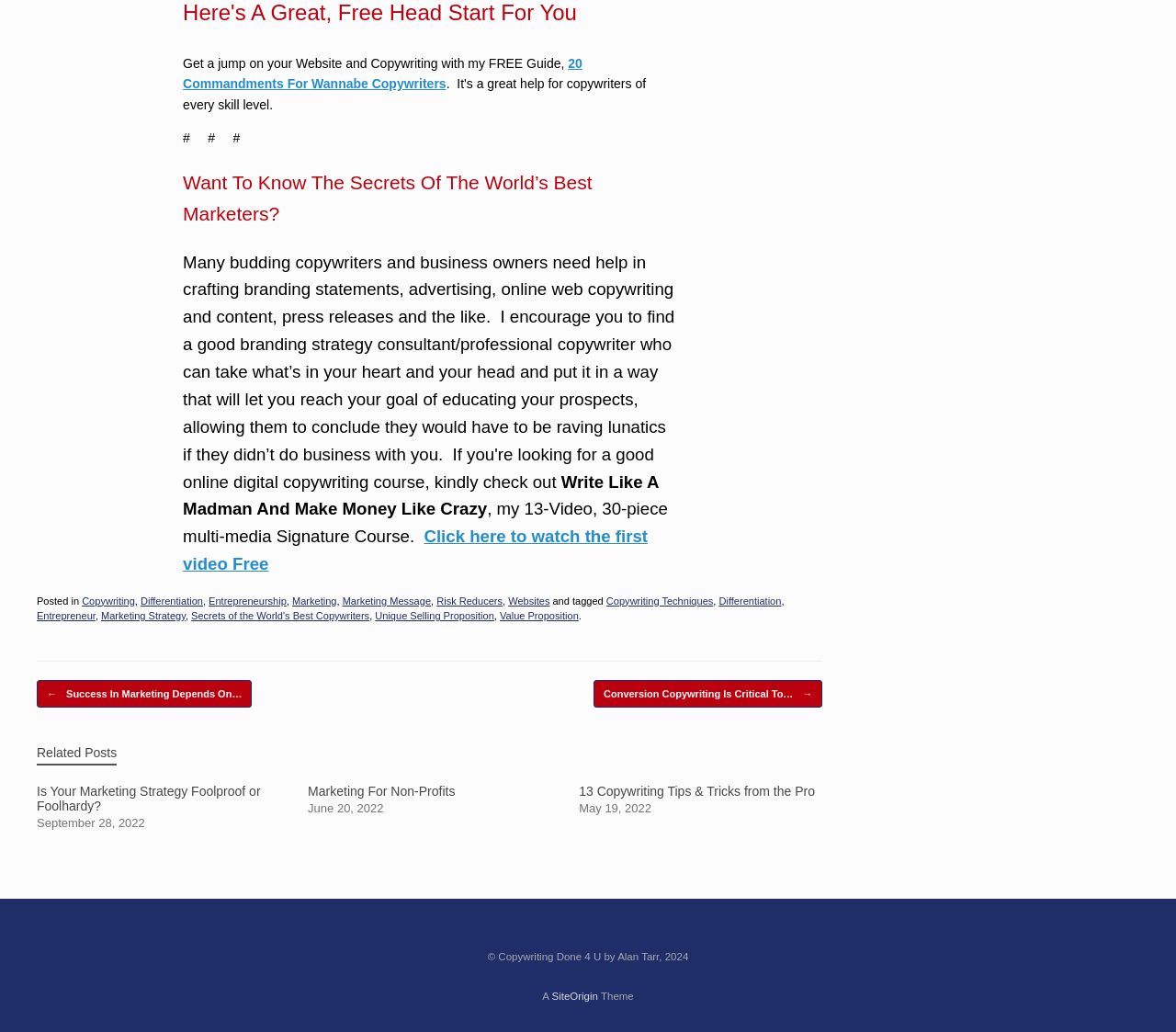What is the topic of the related post 'Is Your Marketing Strategy Foolproof or Foolhardy?'?
From the image, provide a succinct answer in one word or a short phrase.

Marketing Strategy